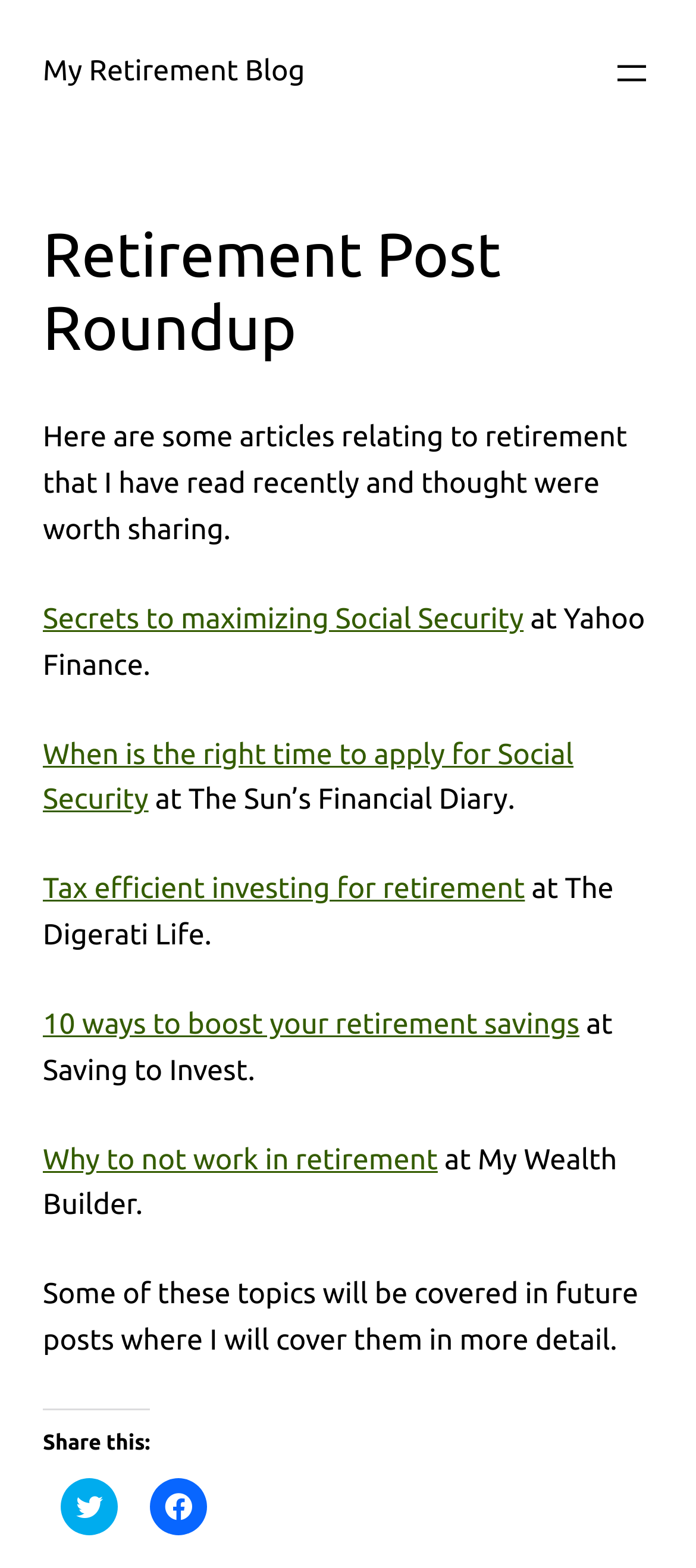Please identify the coordinates of the bounding box for the clickable region that will accomplish this instruction: "Read 'Secrets to maximizing Social Security'".

[0.062, 0.385, 0.752, 0.405]